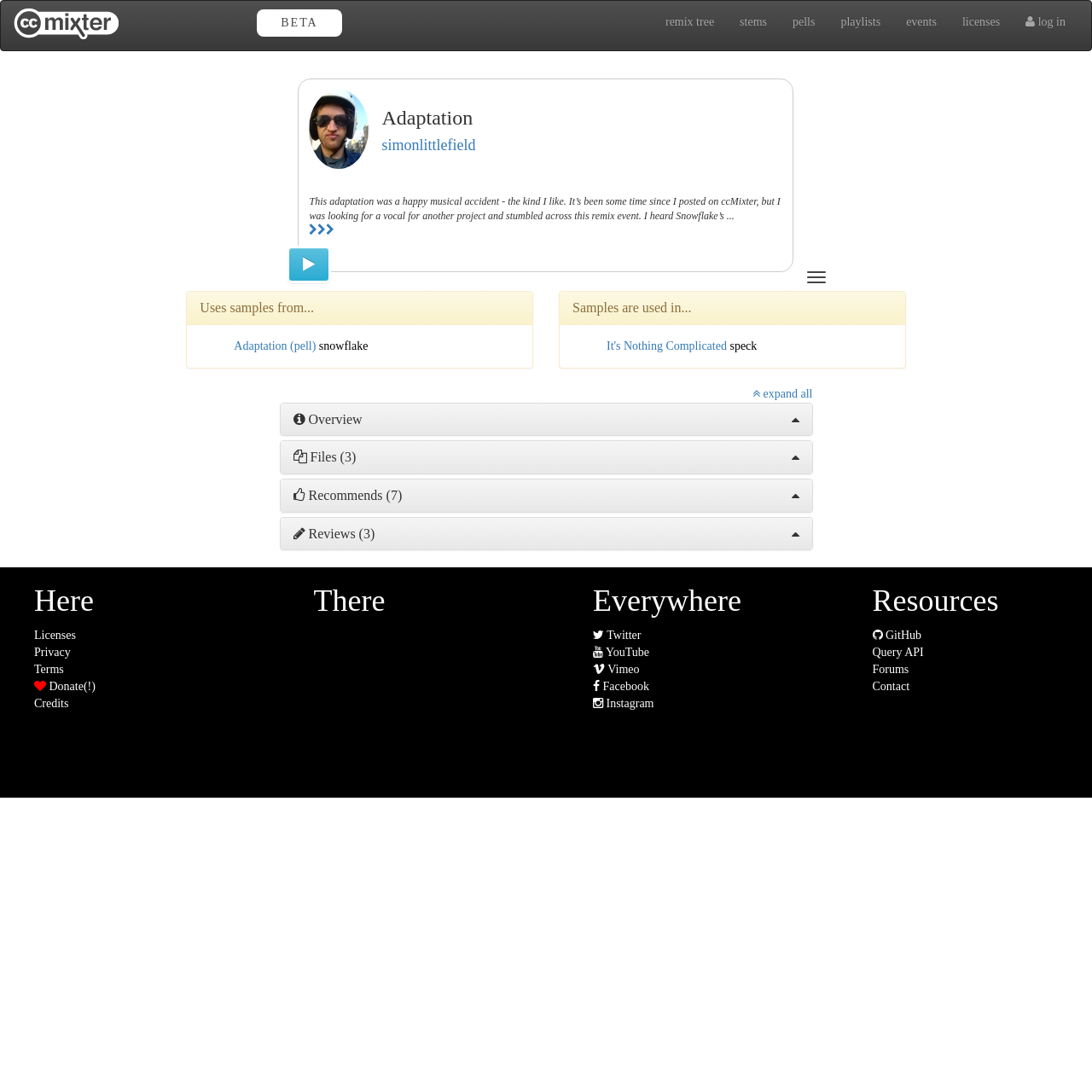What is the name of the adaptation?
From the screenshot, supply a one-word or short-phrase answer.

Adaptation